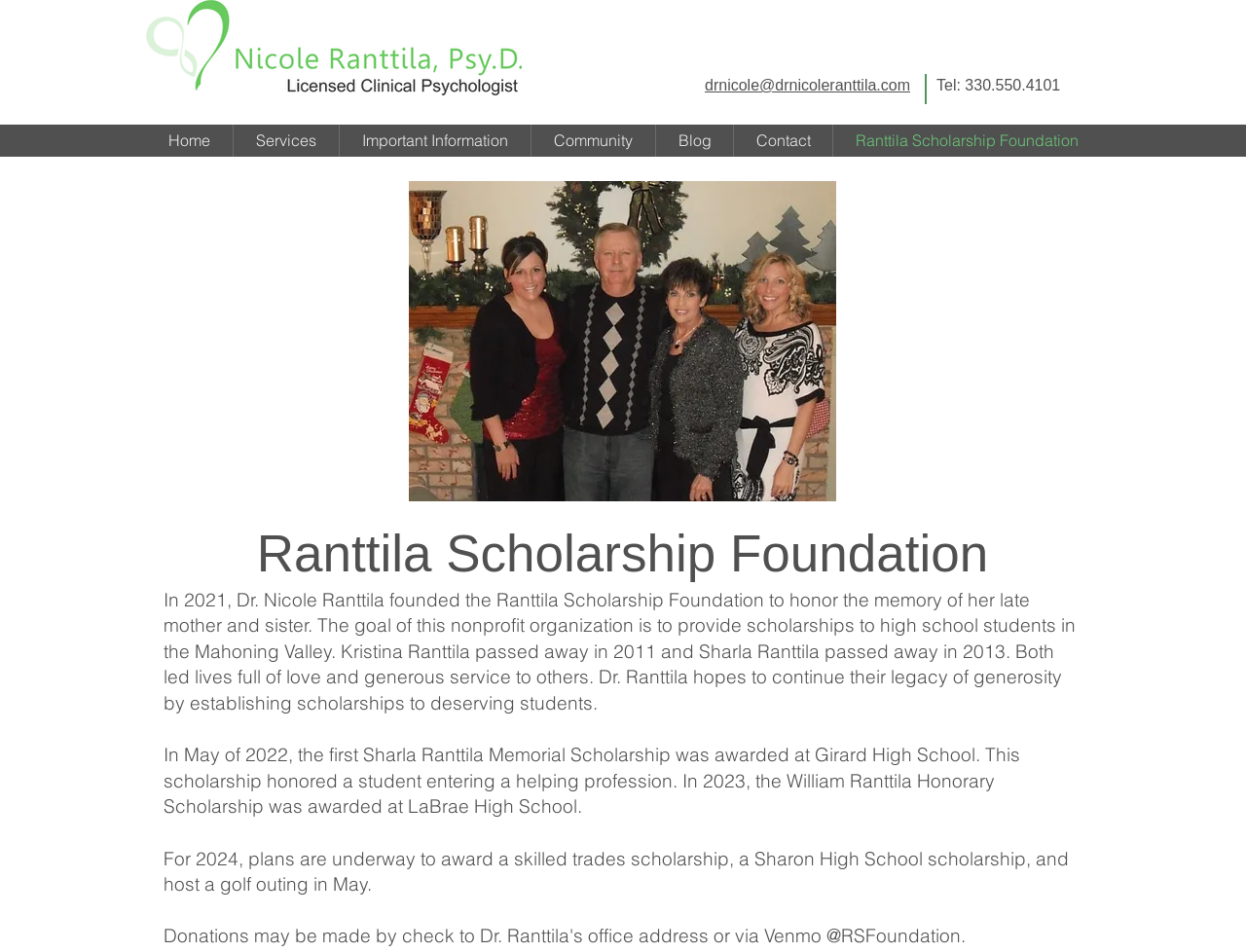Please indicate the bounding box coordinates for the clickable area to complete the following task: "Leave a comment". The coordinates should be specified as four float numbers between 0 and 1, i.e., [left, top, right, bottom].

None